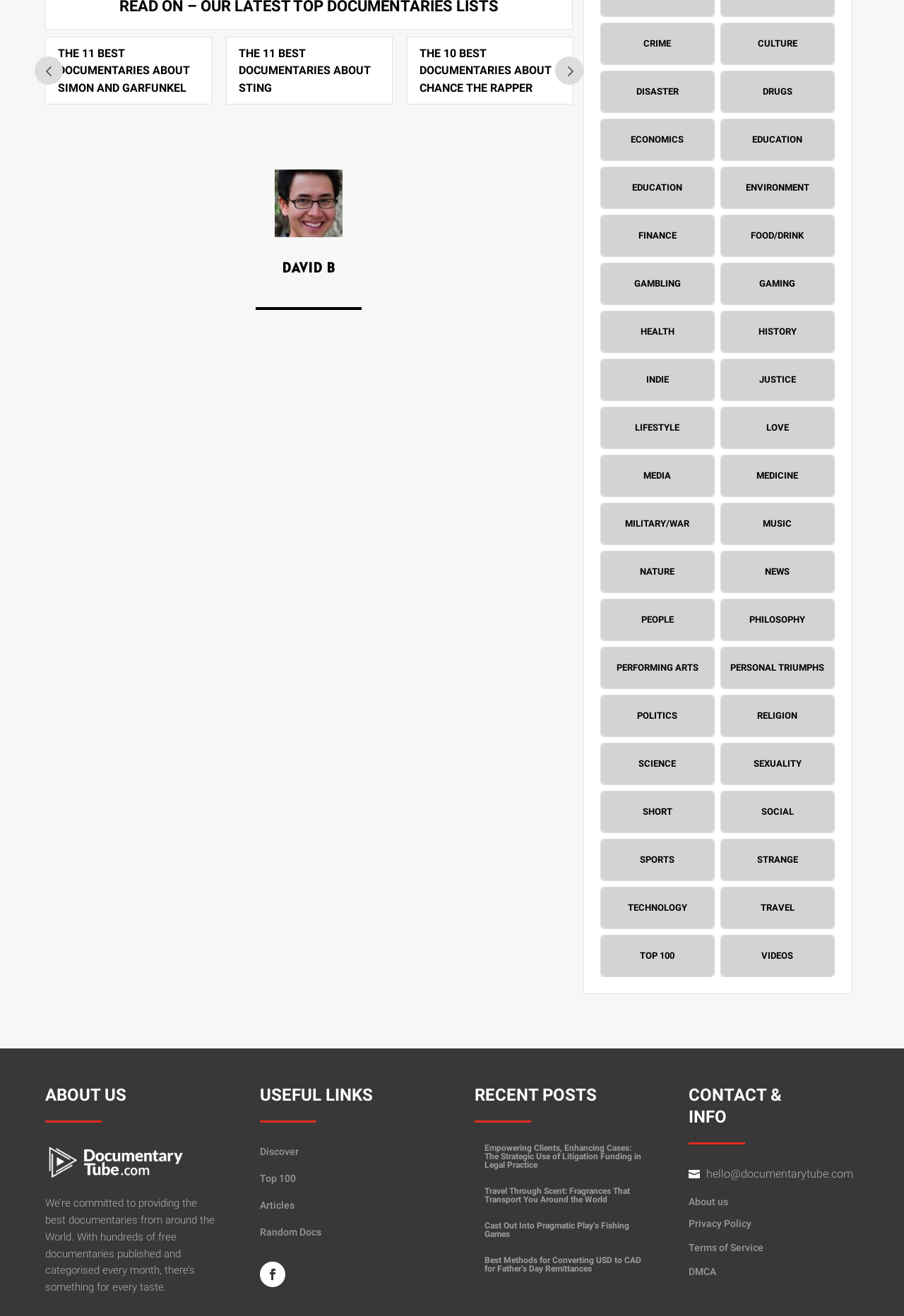Could you indicate the bounding box coordinates of the region to click in order to complete this instruction: "Click the '4 Prev' button".

[0.038, 0.043, 0.07, 0.064]